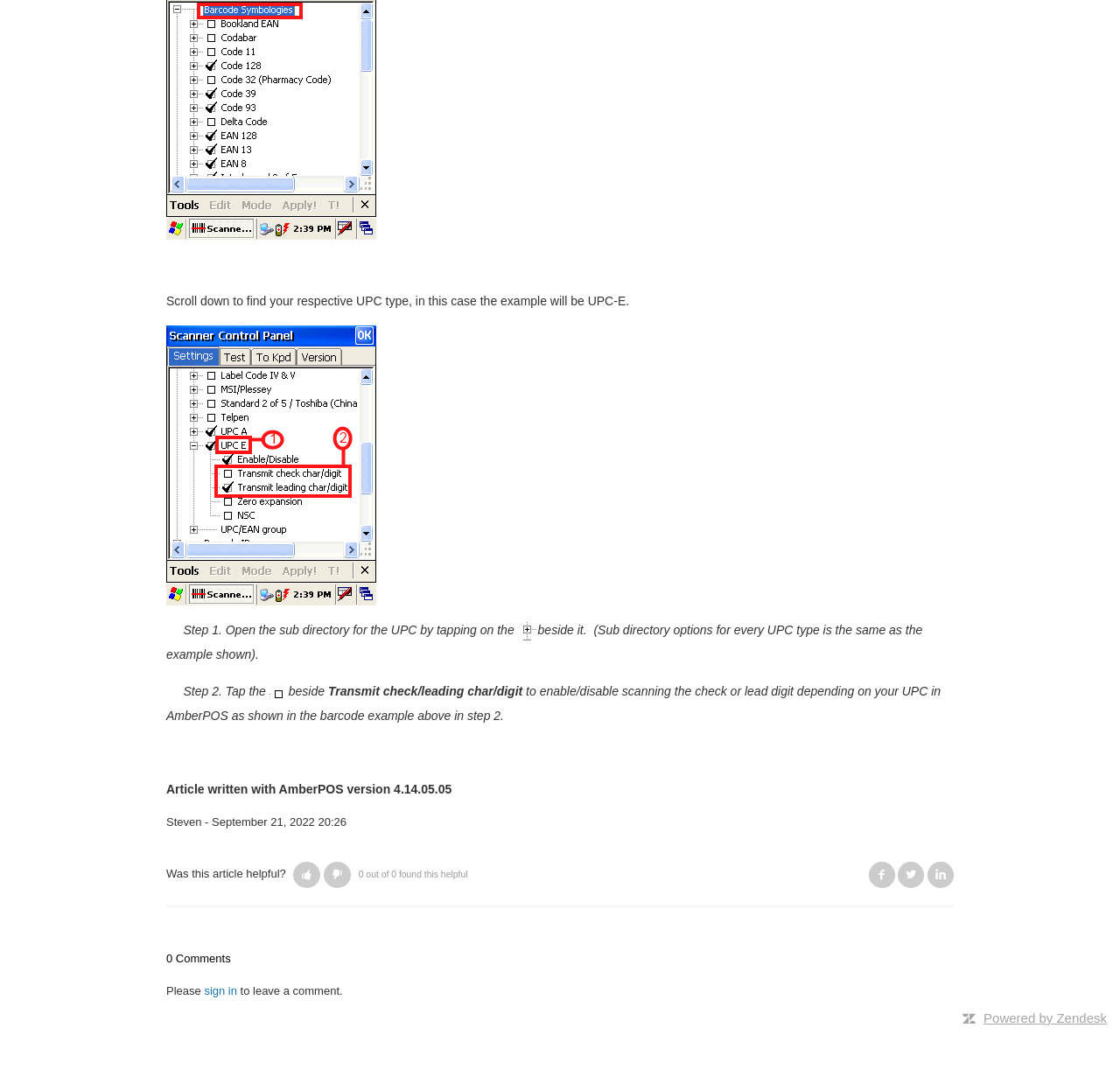Please provide the bounding box coordinates for the UI element as described: "Cape Canaveral LC17B". The coordinates must be four floats between 0 and 1, represented as [left, top, right, bottom].

None